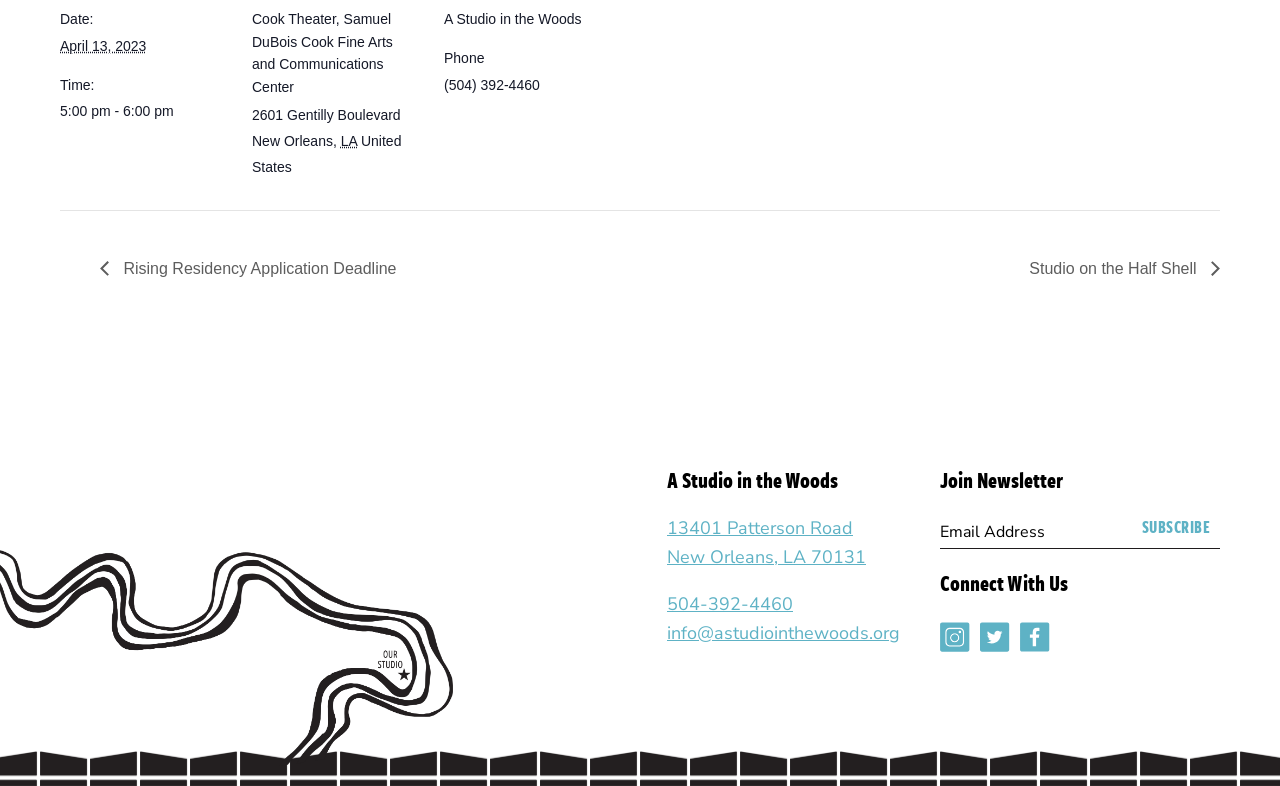What is the event date?
Look at the image and provide a detailed response to the question.

I found the event date by looking at the description list term 'Date:' and its corresponding detail '2023-04-13', which is an abbreviation for April 13, 2023.